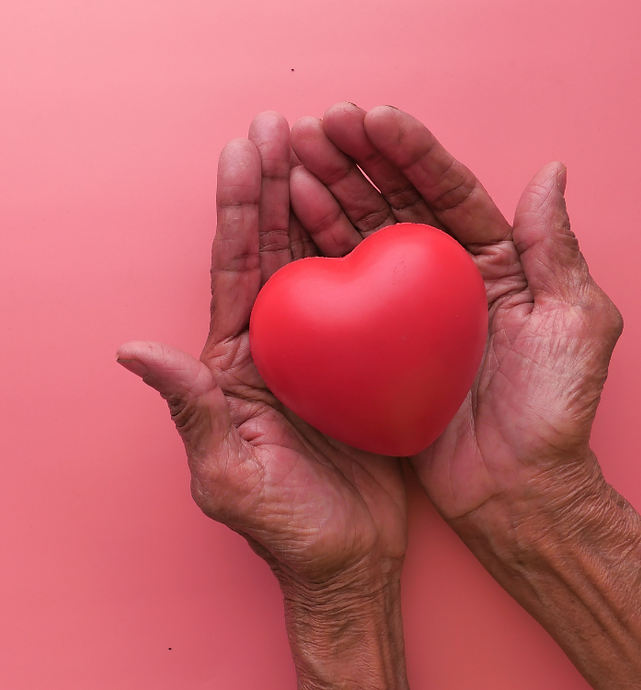What do the hands in the image suggest?
Based on the visual details in the image, please answer the question thoroughly.

The caption describes the hands as 'indicative of experienced lives', which implies that the hands have a sense of wisdom and care. The caption also states that the hands 'suggest a nurturing approach', which resonates with services like grief counseling that aim to provide solace and understanding.